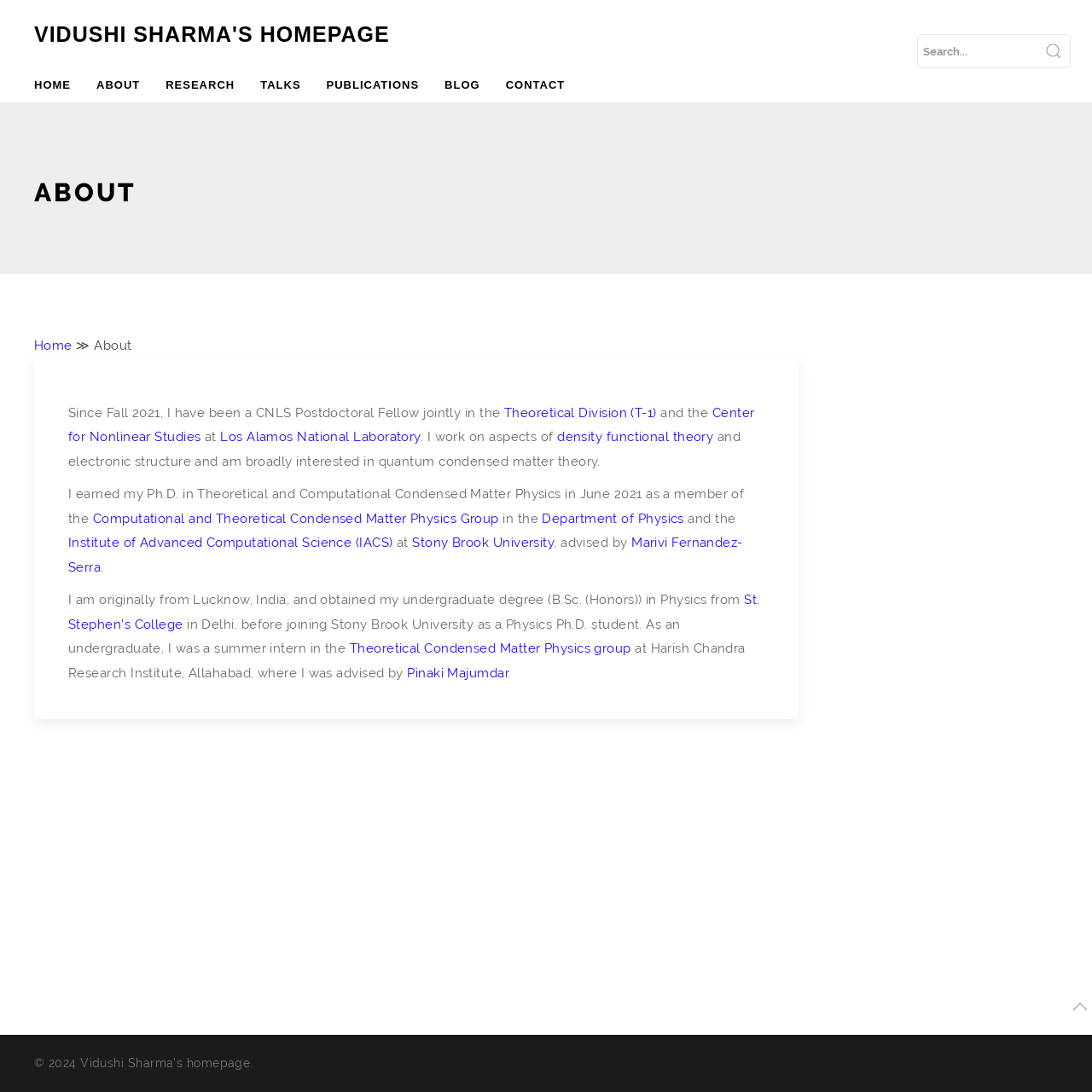Can you specify the bounding box coordinates of the area that needs to be clicked to fulfill the following instruction: "Call the phone number"?

None